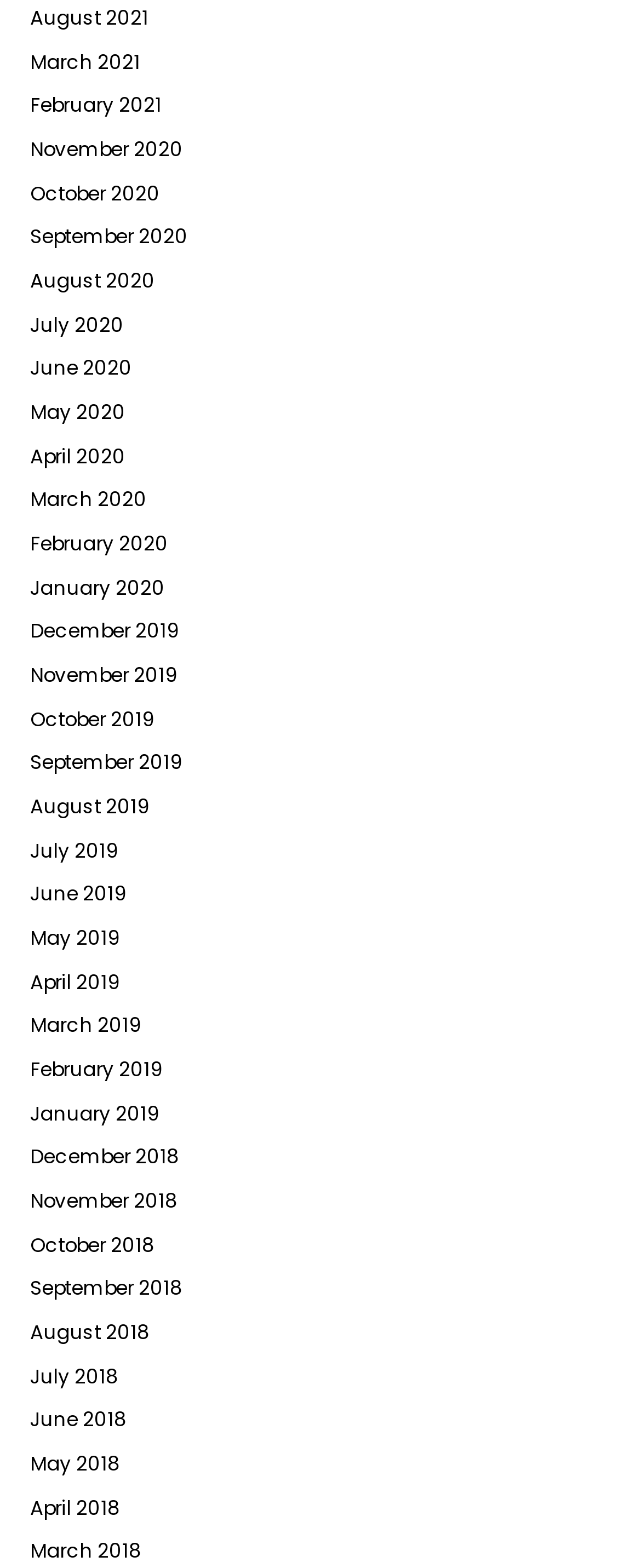Respond with a single word or phrase:
How many links are there on the webpage?

36